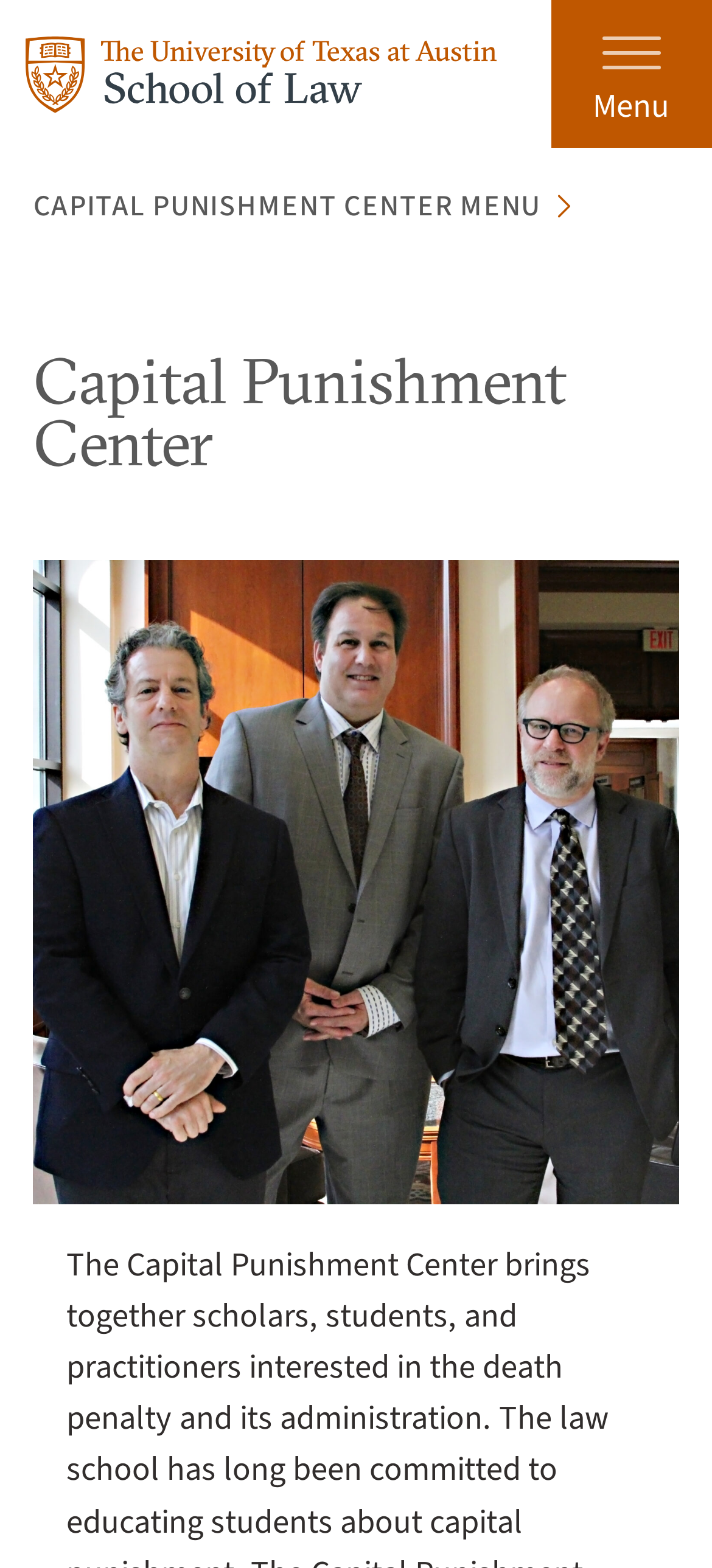Using the provided element description, identify the bounding box coordinates as (top-left x, top-left y, bottom-right x, bottom-right y). Ensure all values are between 0 and 1. Description: Menu

[0.773, 0.0, 1.0, 0.095]